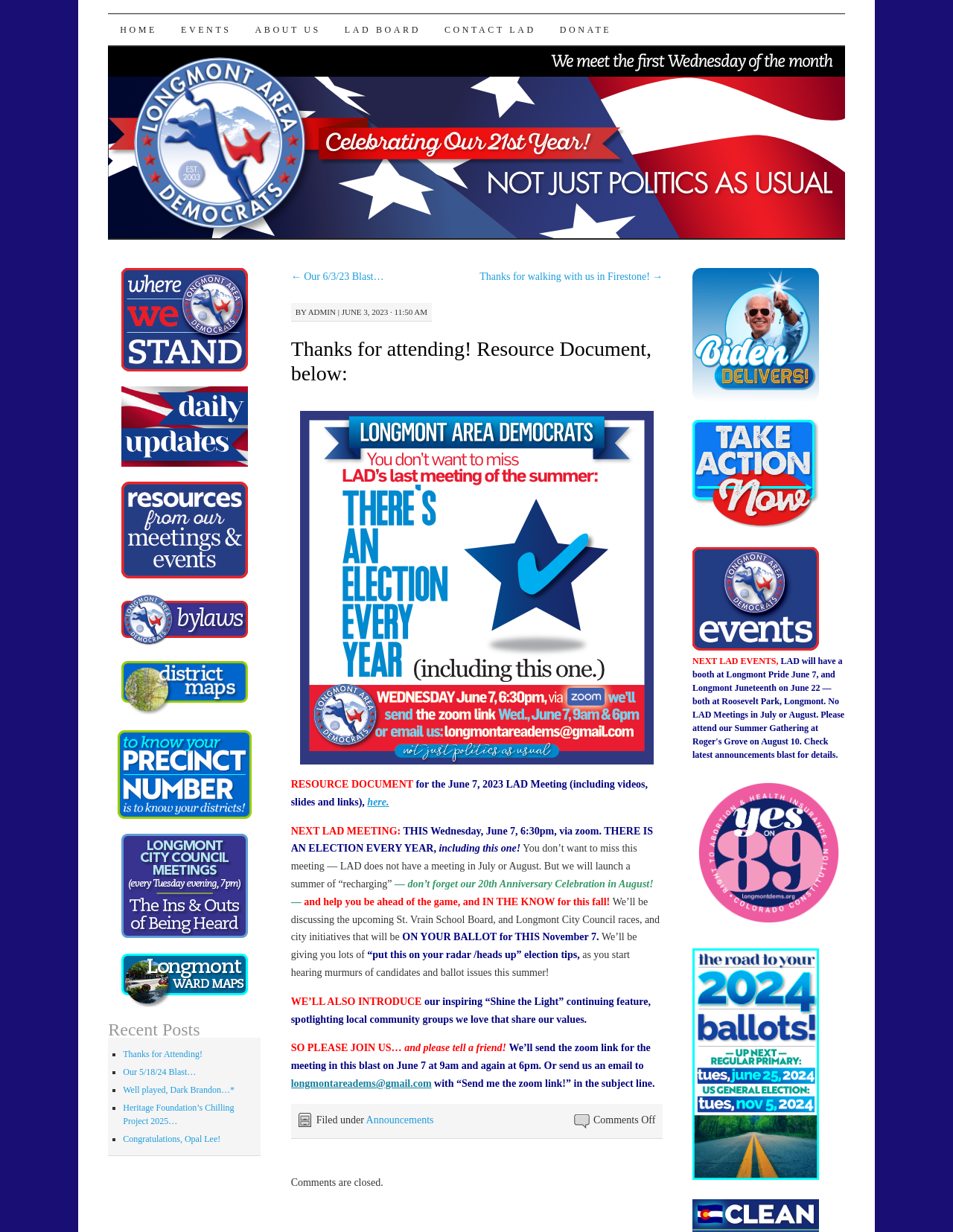Could you locate the bounding box coordinates for the section that should be clicked to accomplish this task: "Login to the system".

None